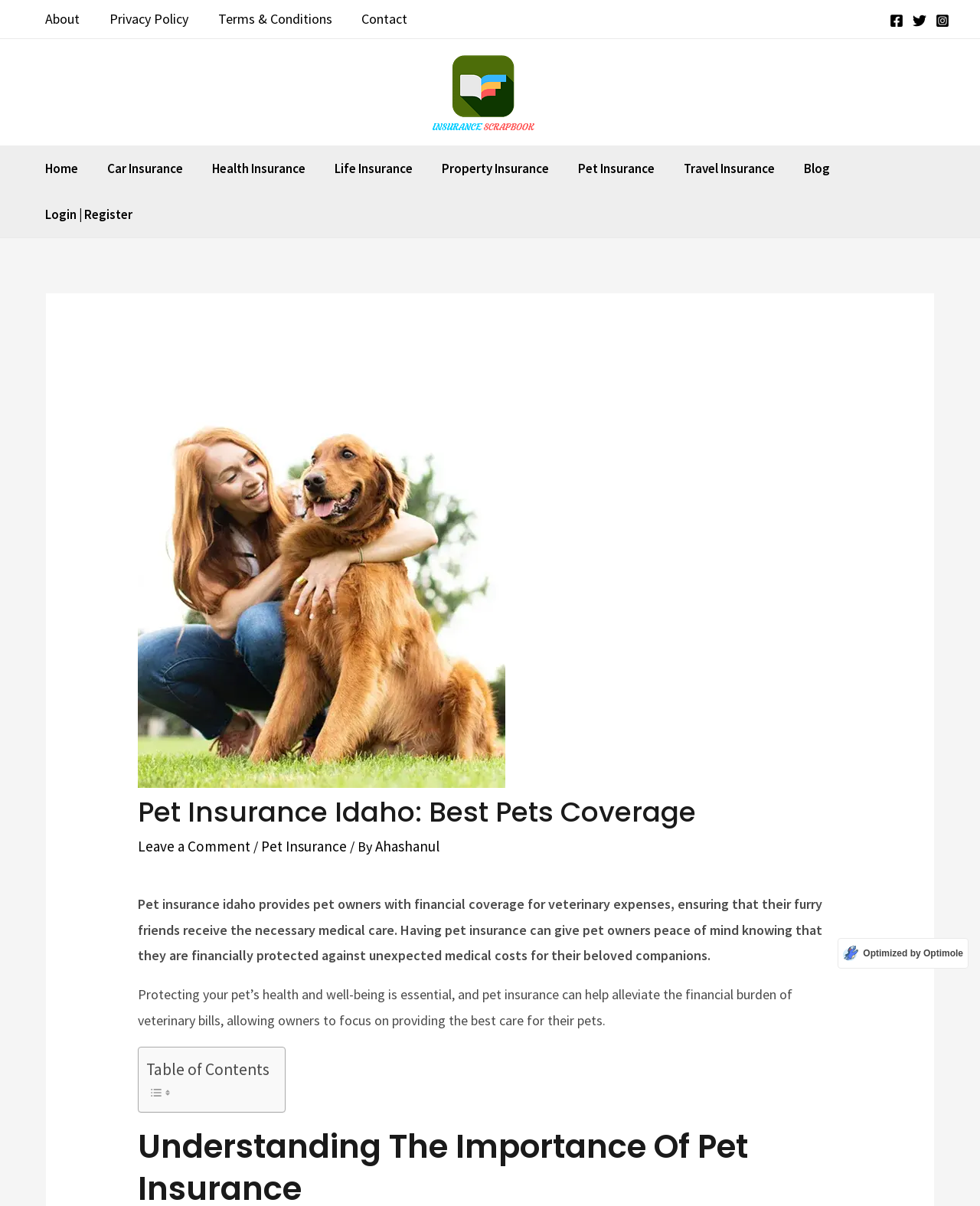Locate the bounding box coordinates of the UI element described by: "Leave a Comment". The bounding box coordinates should consist of four float numbers between 0 and 1, i.e., [left, top, right, bottom].

[0.141, 0.656, 0.247, 0.671]